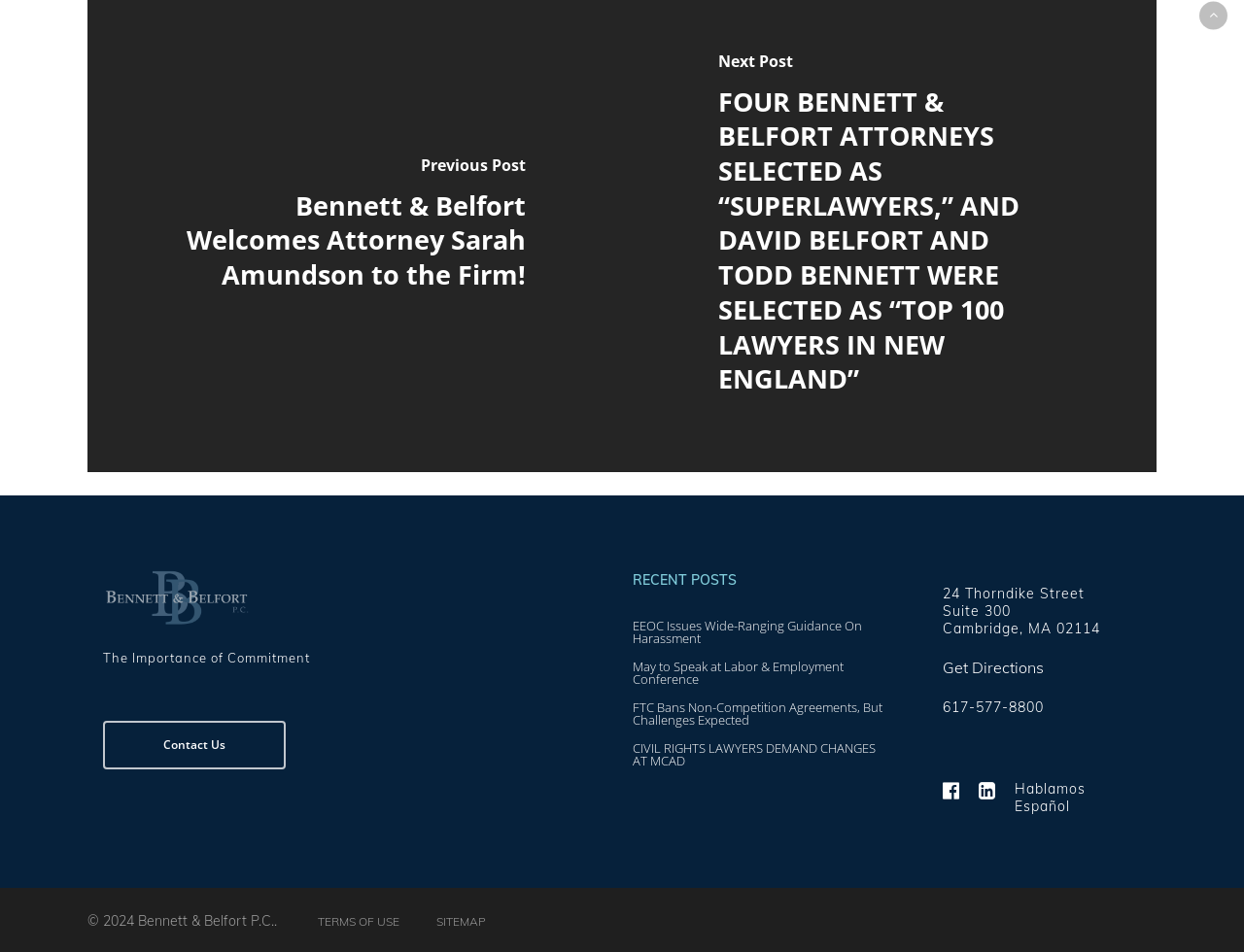Identify the bounding box coordinates of the specific part of the webpage to click to complete this instruction: "Read 'The Importance of Commitment'".

[0.082, 0.683, 0.249, 0.699]